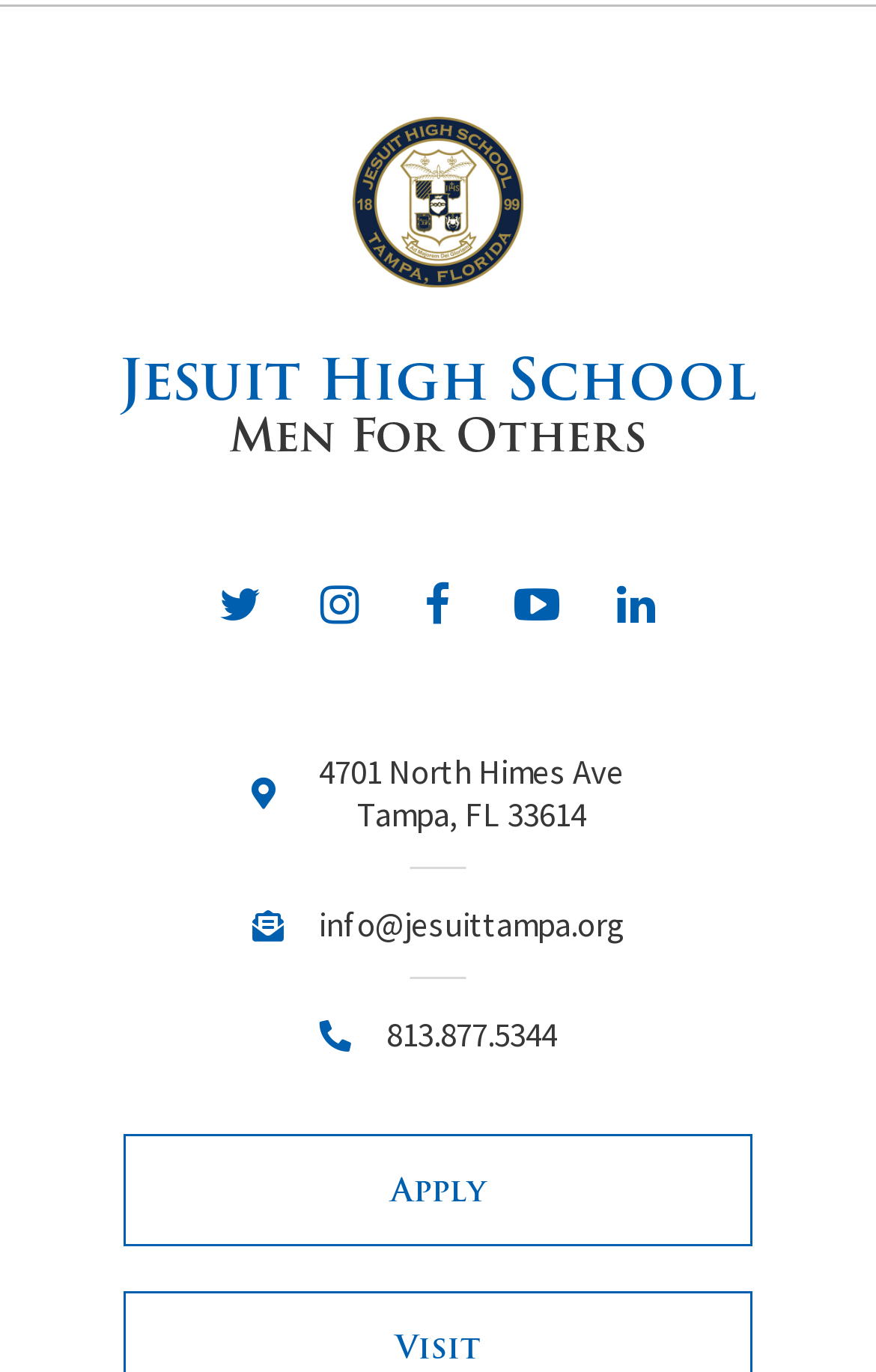Provide the bounding box coordinates of the area you need to click to execute the following instruction: "open Twitter page".

[0.223, 0.408, 0.326, 0.474]